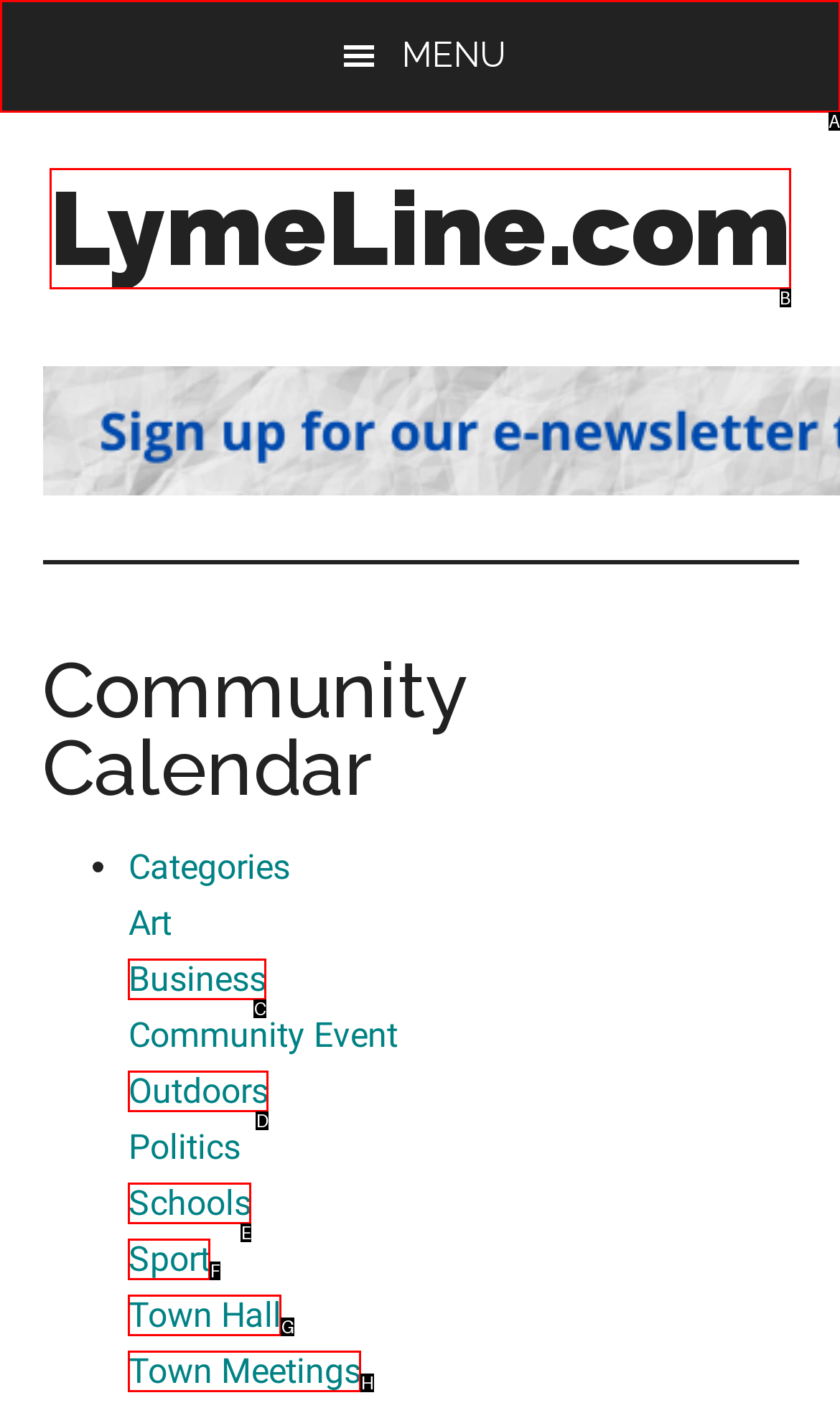Match the HTML element to the description: Town Meetings. Respond with the letter of the correct option directly.

H